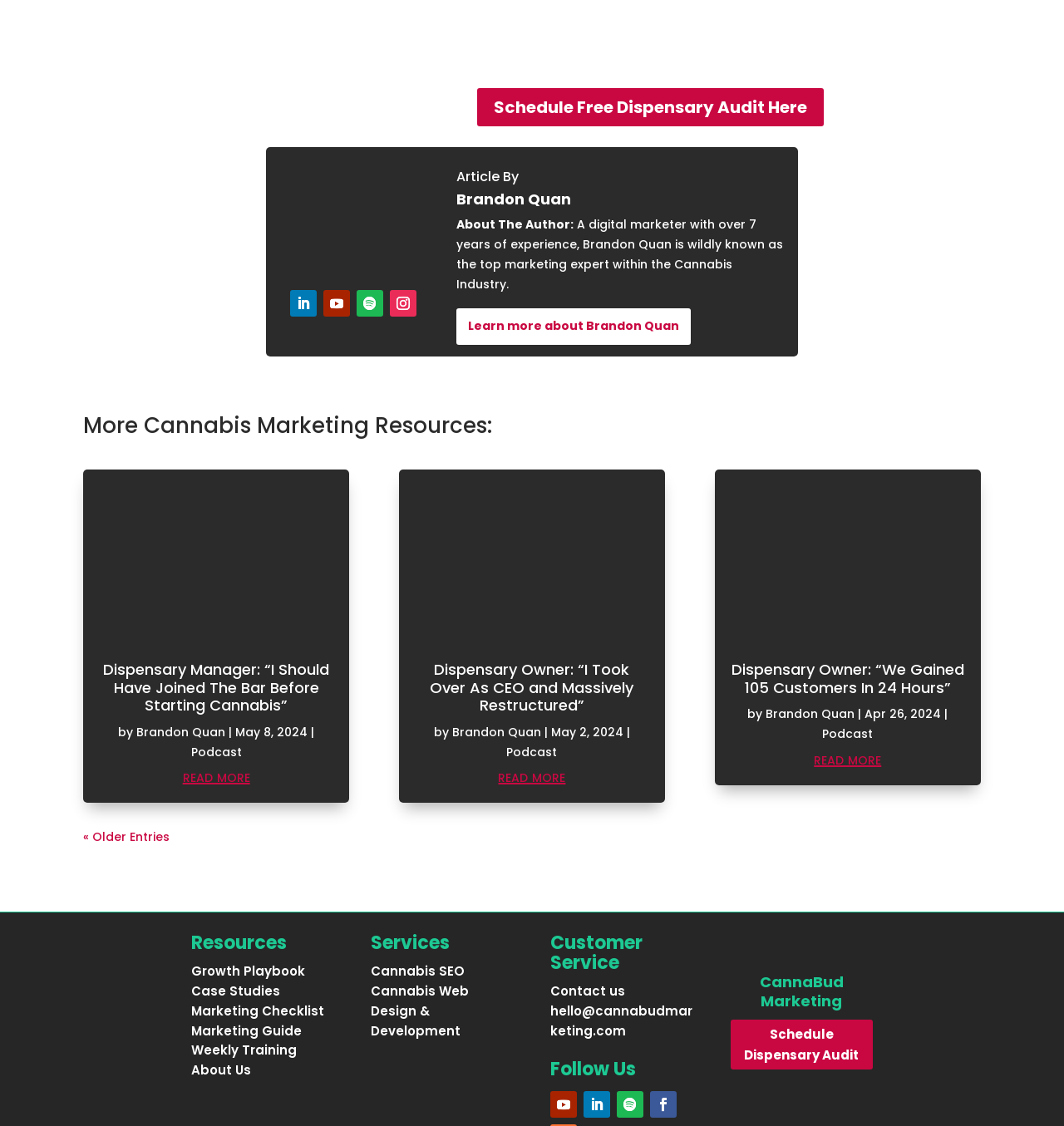Can you find the bounding box coordinates for the UI element given this description: "Podcast"? Provide the coordinates as four float numbers between 0 and 1: [left, top, right, bottom].

[0.773, 0.644, 0.821, 0.659]